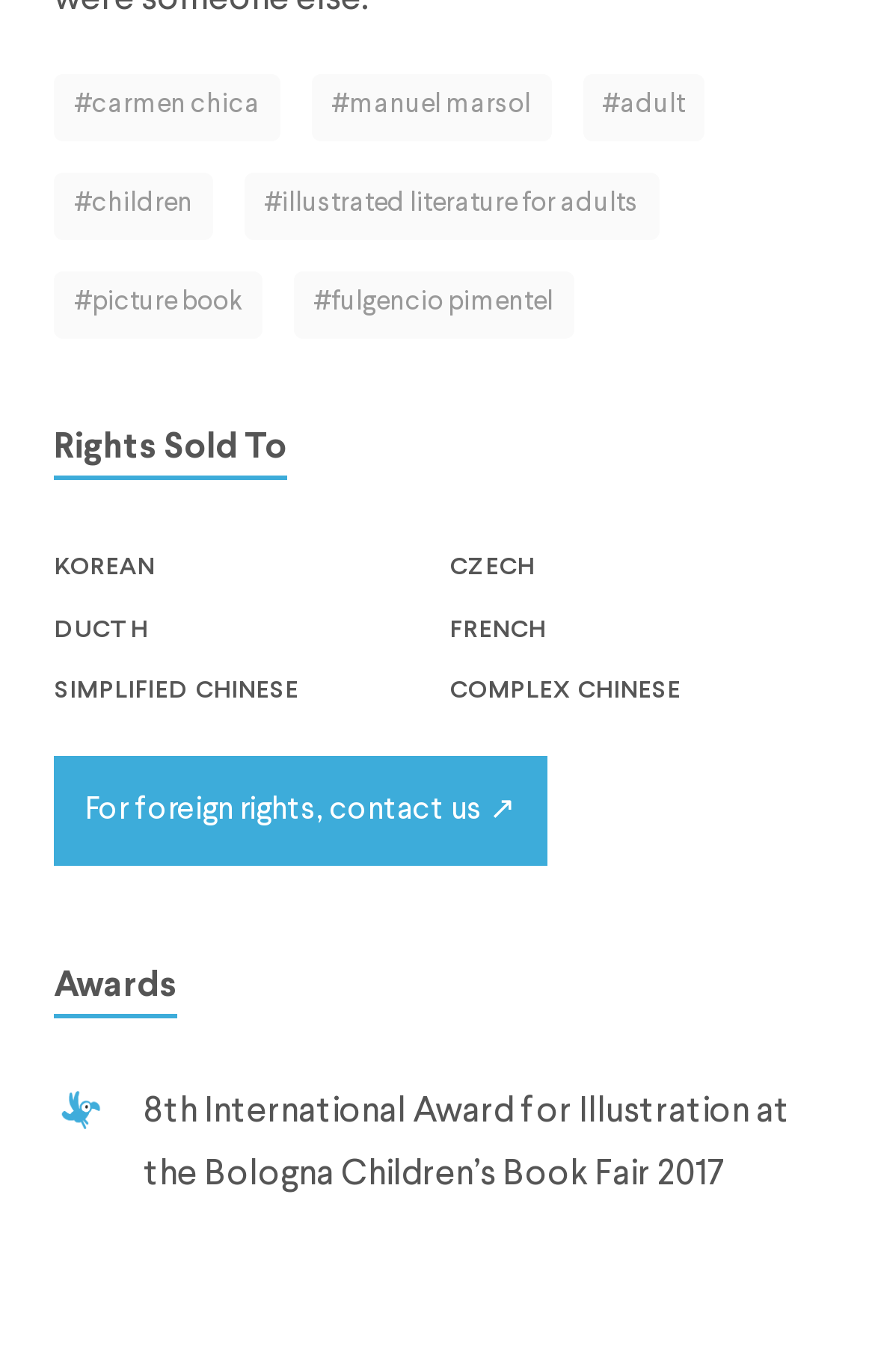Please analyze the image and give a detailed answer to the question:
How many authors are mentioned on the webpage?

I counted the number of link elements that mention authors, which are '#carmen chica', '#manuel marsol', and '#fulgencio pimentel'. There are 3 authors mentioned.